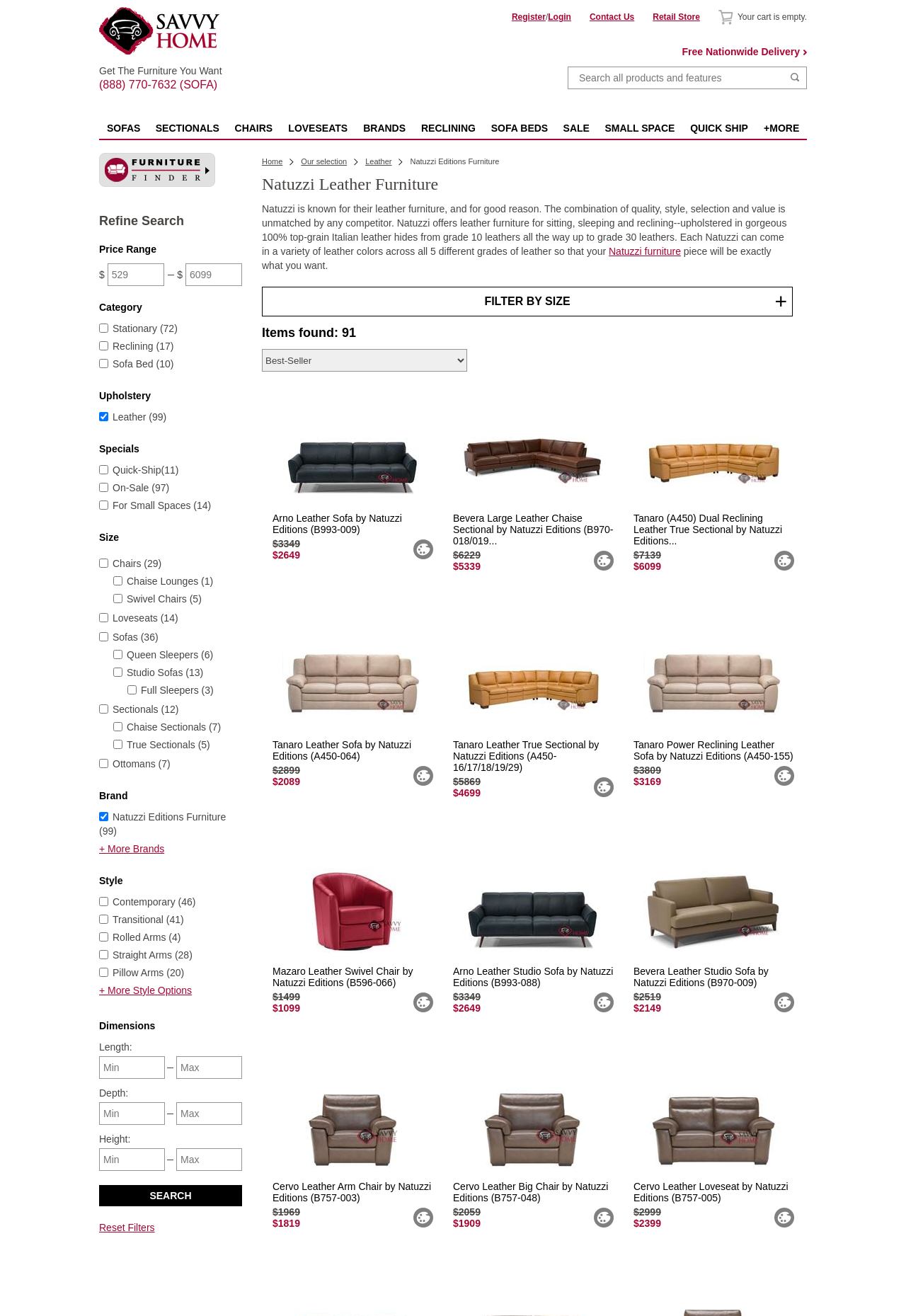Using the given element description, provide the bounding box coordinates (top-left x, top-left y, bottom-right x, bottom-right y) for the corresponding UI element in the screenshot: name="LengthFrom" placeholder="Min"

[0.109, 0.803, 0.182, 0.82]